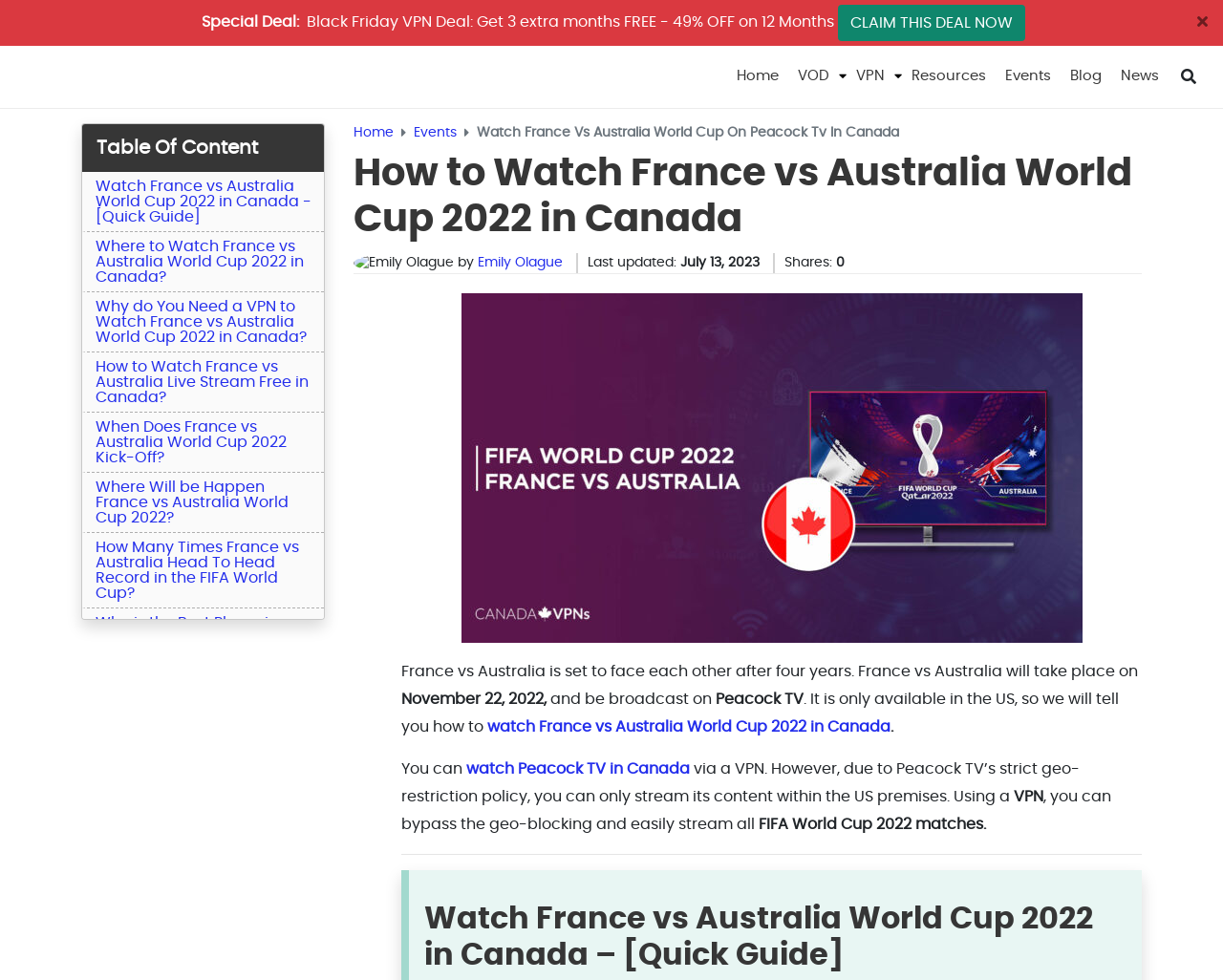Look at the image and give a detailed response to the following question: What is the purpose of the article?

I found the answer by looking at the overall content of the webpage, specifically the headings and paragraphs that provide guidance on how to watch the match in Canada. The article aims to provide a quick guide on how to watch France vs Australia World Cup 2022 in Canada.